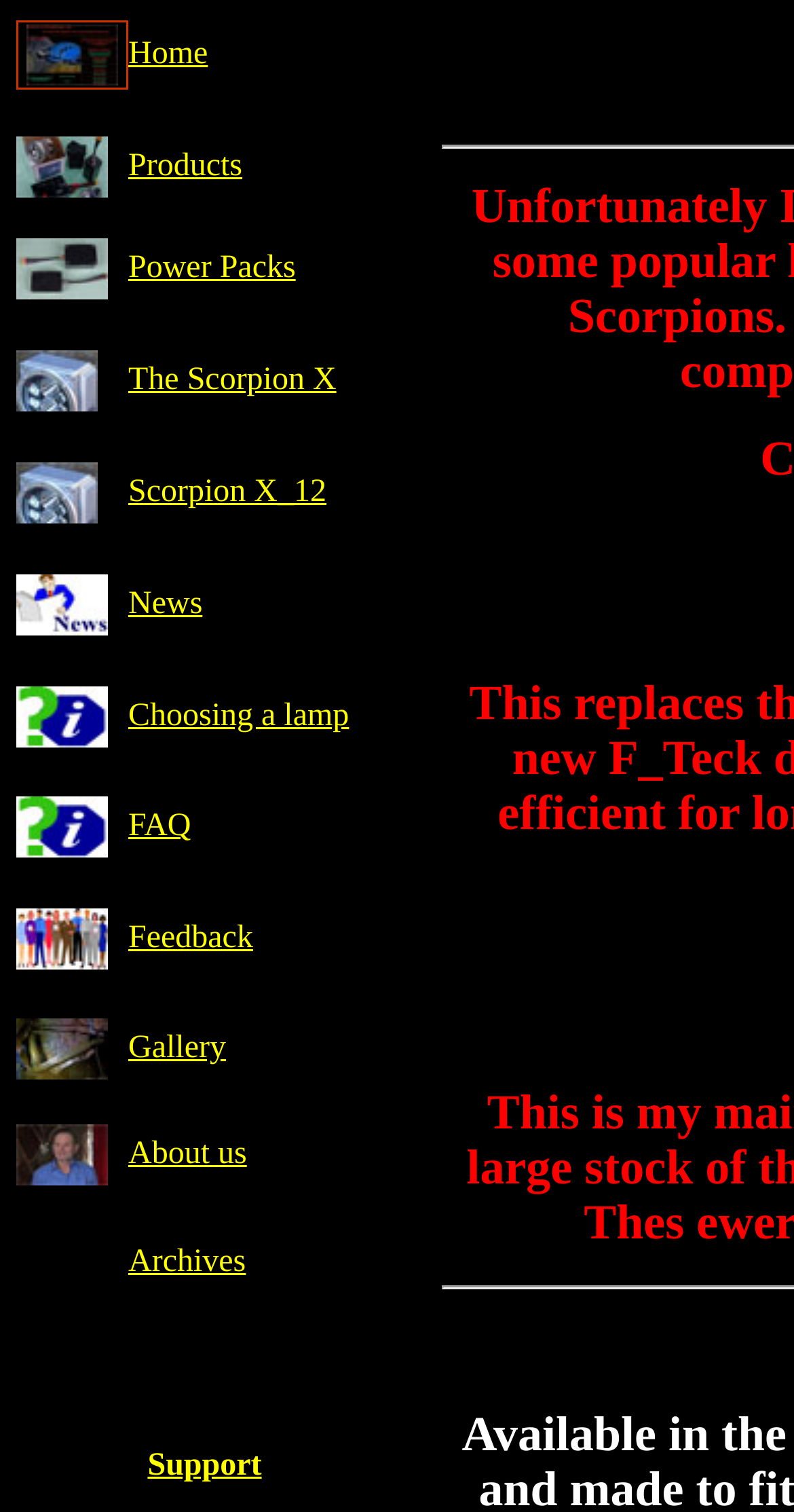Please identify the coordinates of the bounding box that should be clicked to fulfill this instruction: "Click on Home".

[0.162, 0.024, 0.262, 0.047]